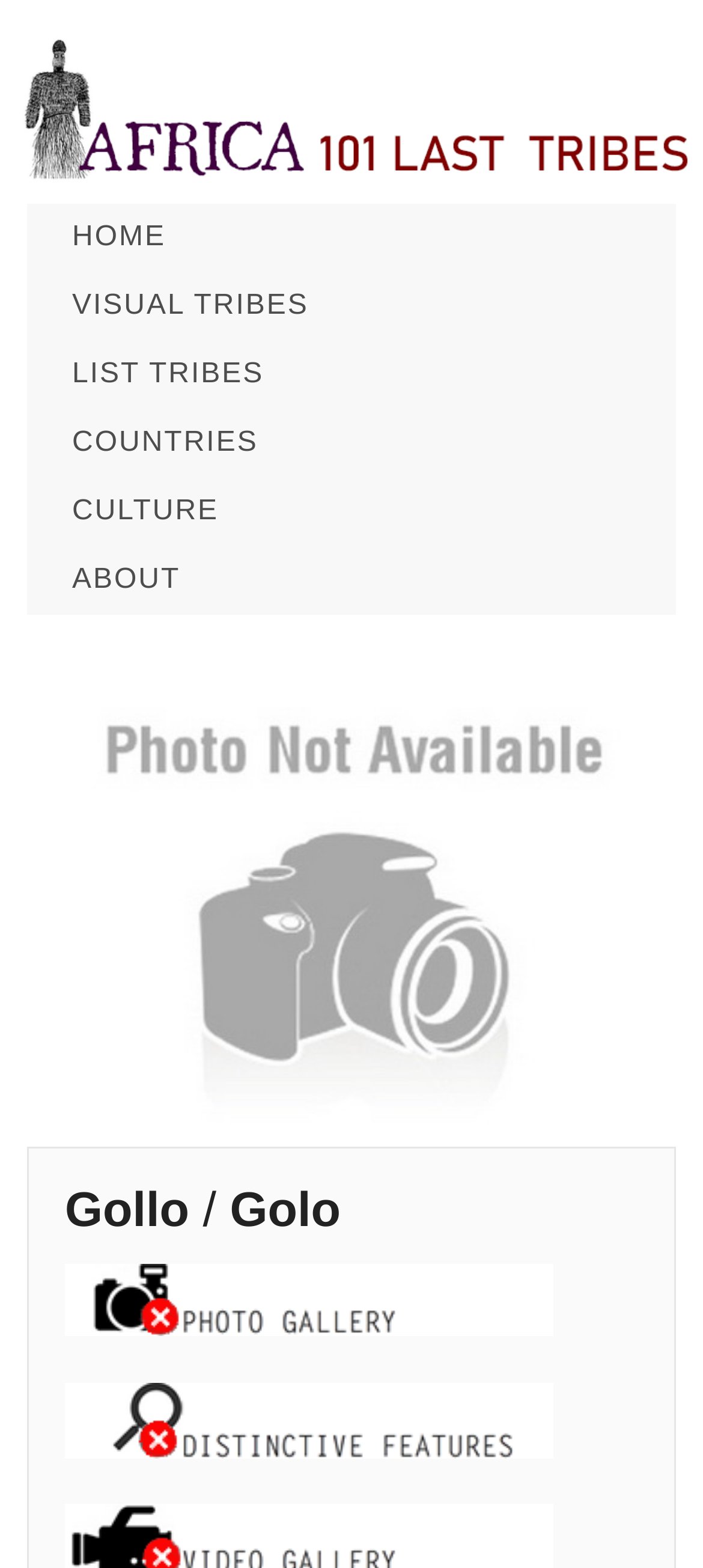Pinpoint the bounding box coordinates of the element that must be clicked to accomplish the following instruction: "learn about Gollo people". The coordinates should be in the format of four float numbers between 0 and 1, i.e., [left, top, right, bottom].

[0.092, 0.739, 0.908, 0.773]